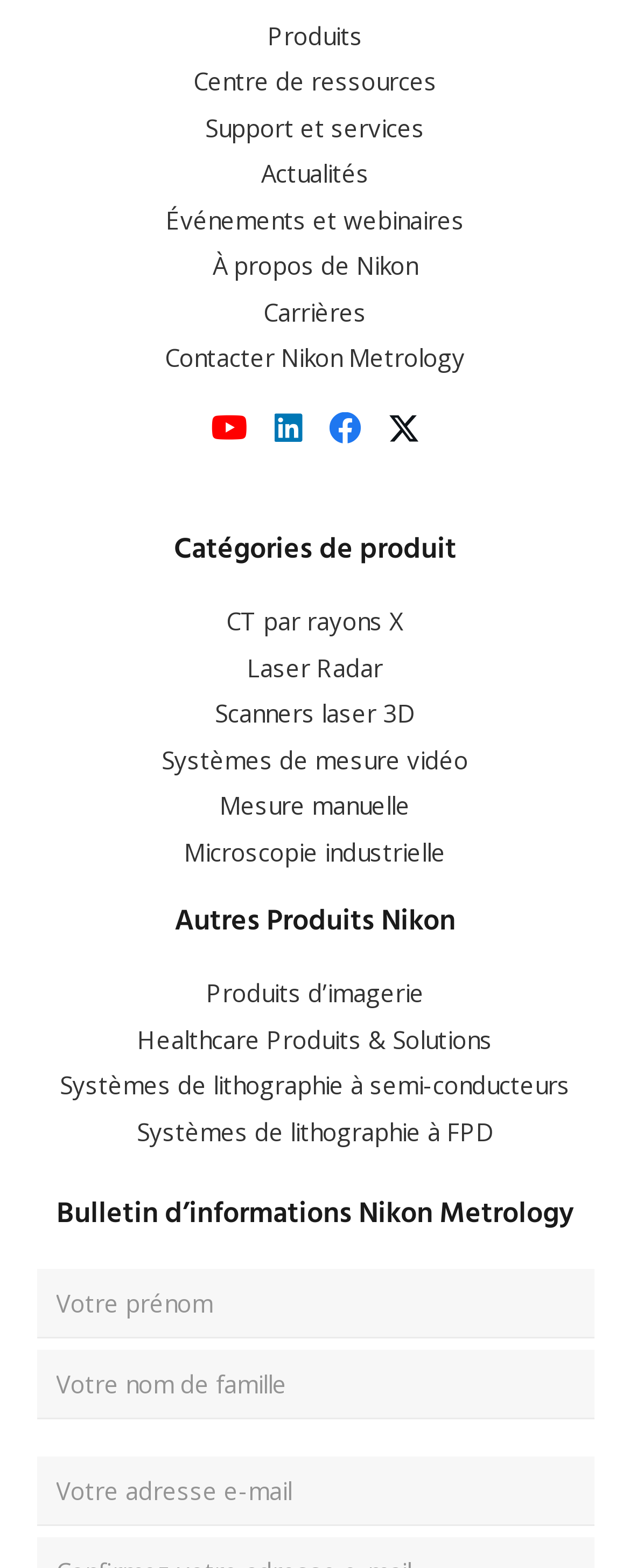Determine the bounding box coordinates for the region that must be clicked to execute the following instruction: "Click on the 'Twitter' link".

[0.614, 0.262, 0.665, 0.284]